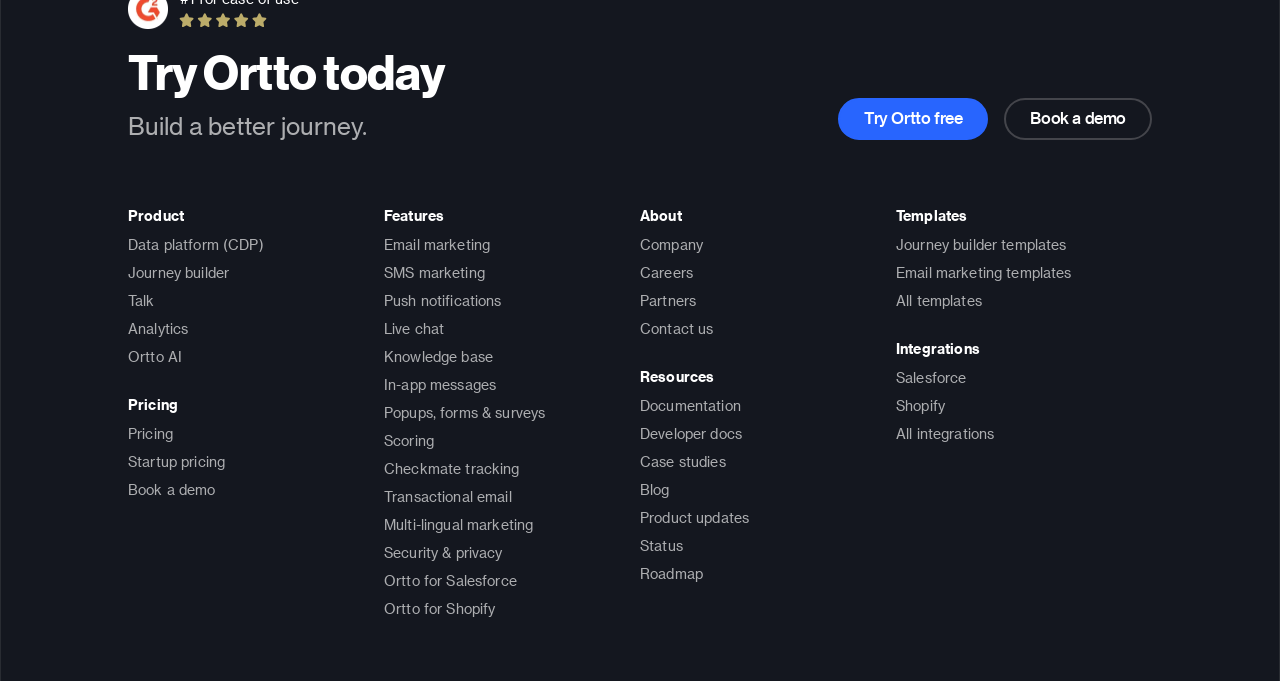Please examine the image and provide a detailed answer to the question: What is the first item under 'Product'?

The first item under the 'Product' section is 'Data platform (CDP)', which is a link located at the top of the section. This suggests that the data platform is a key component of the product or service offered by the website.